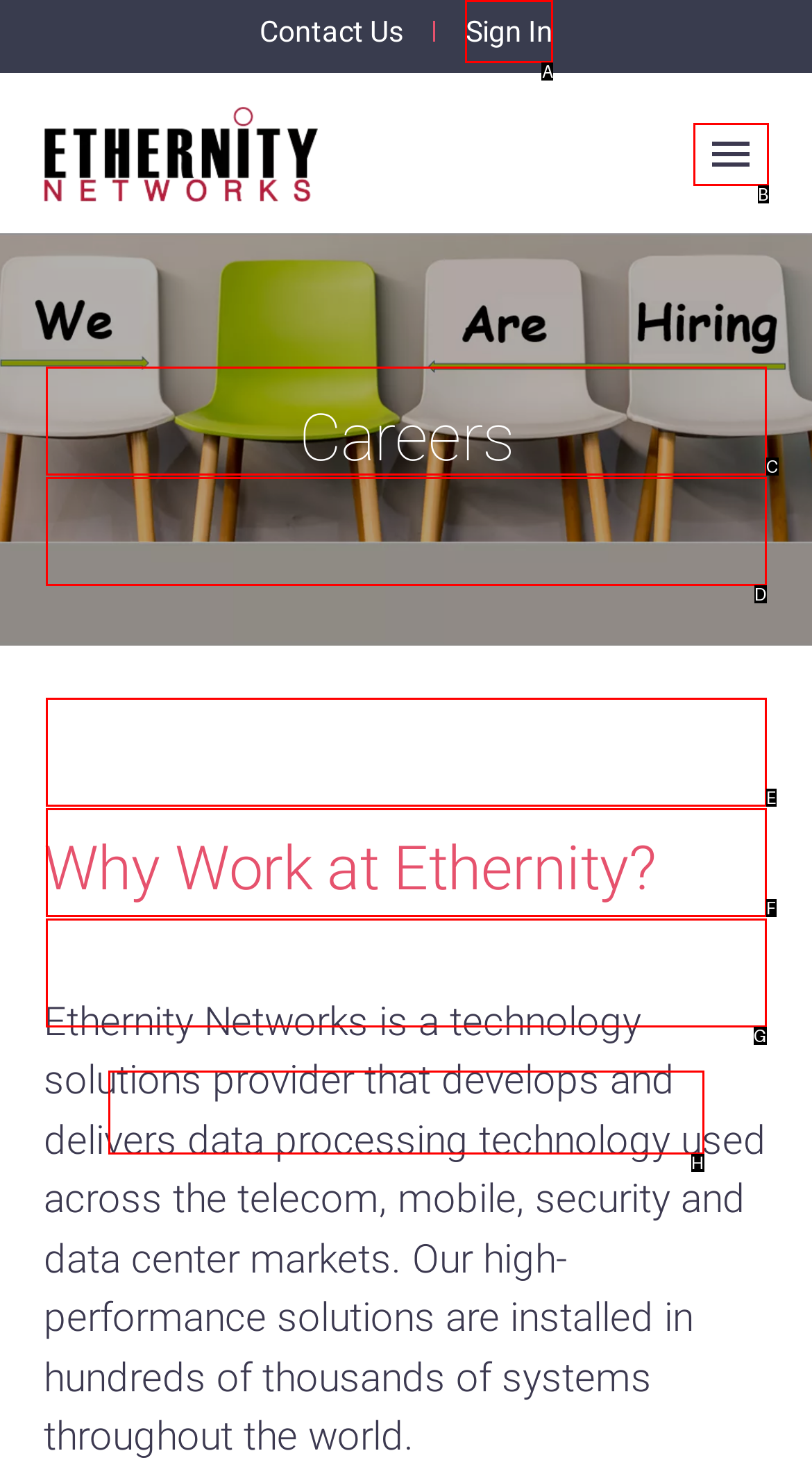Determine the HTML element that aligns with the description: ENET Tech Blog
Answer by stating the letter of the appropriate option from the available choices.

G